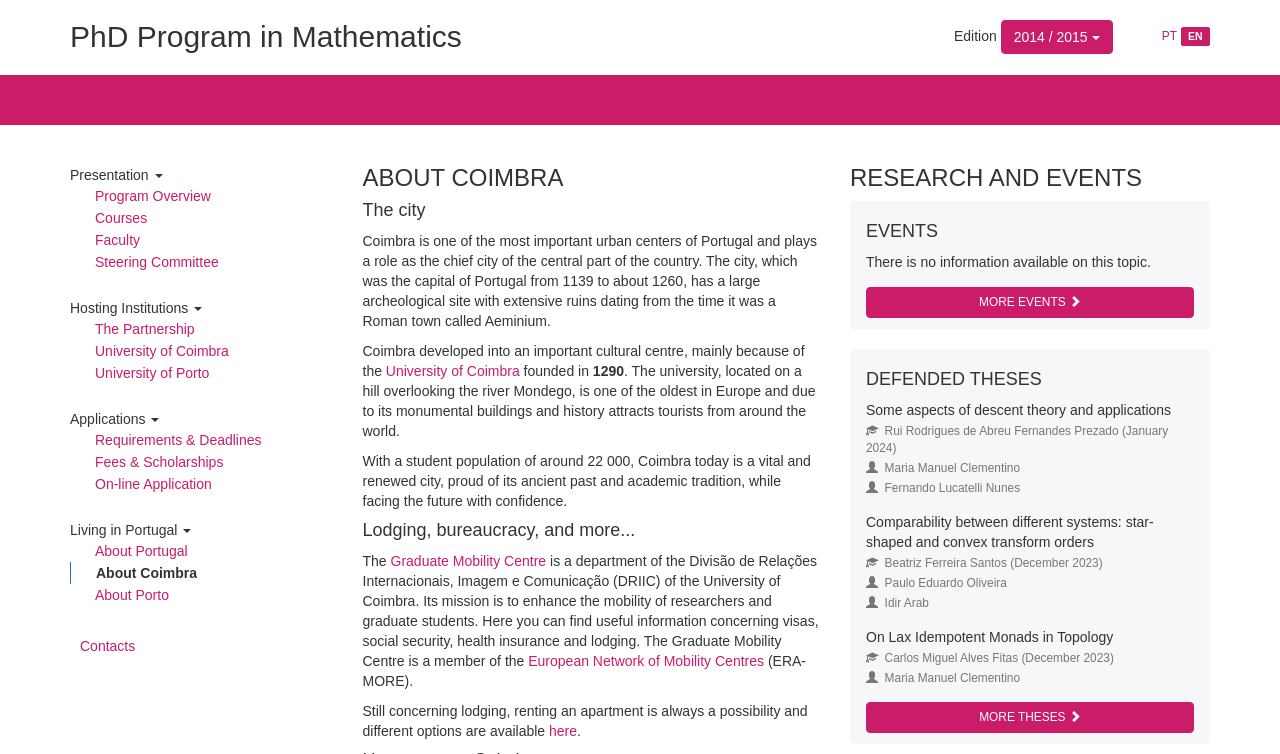Please reply to the following question with a single word or a short phrase:
What is the name of the department mentioned in the 'Lodging, bureaucracy, and more...' section?

Graduate Mobility Centre